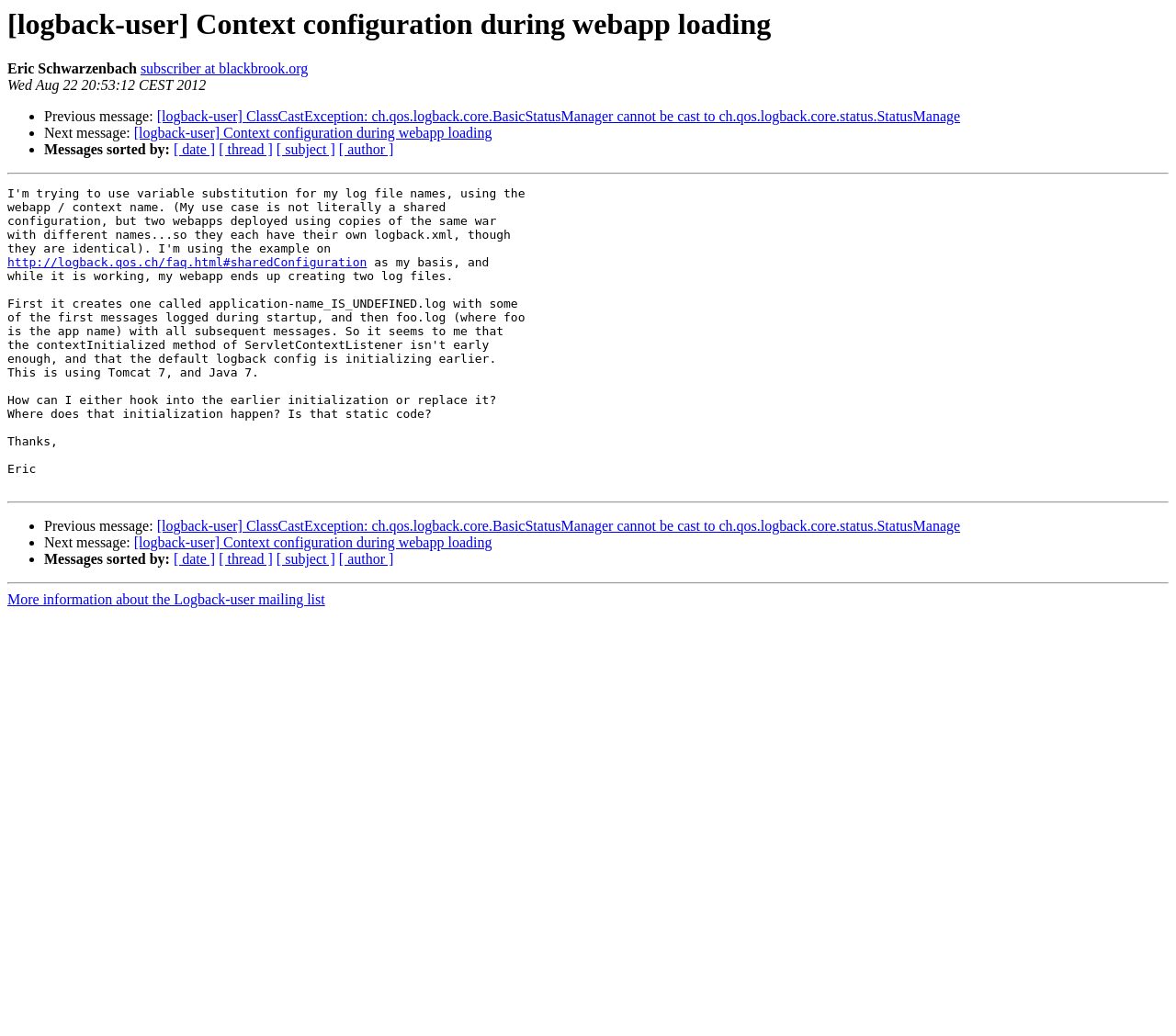Identify the bounding box coordinates of the specific part of the webpage to click to complete this instruction: "View next message".

[0.114, 0.121, 0.418, 0.136]